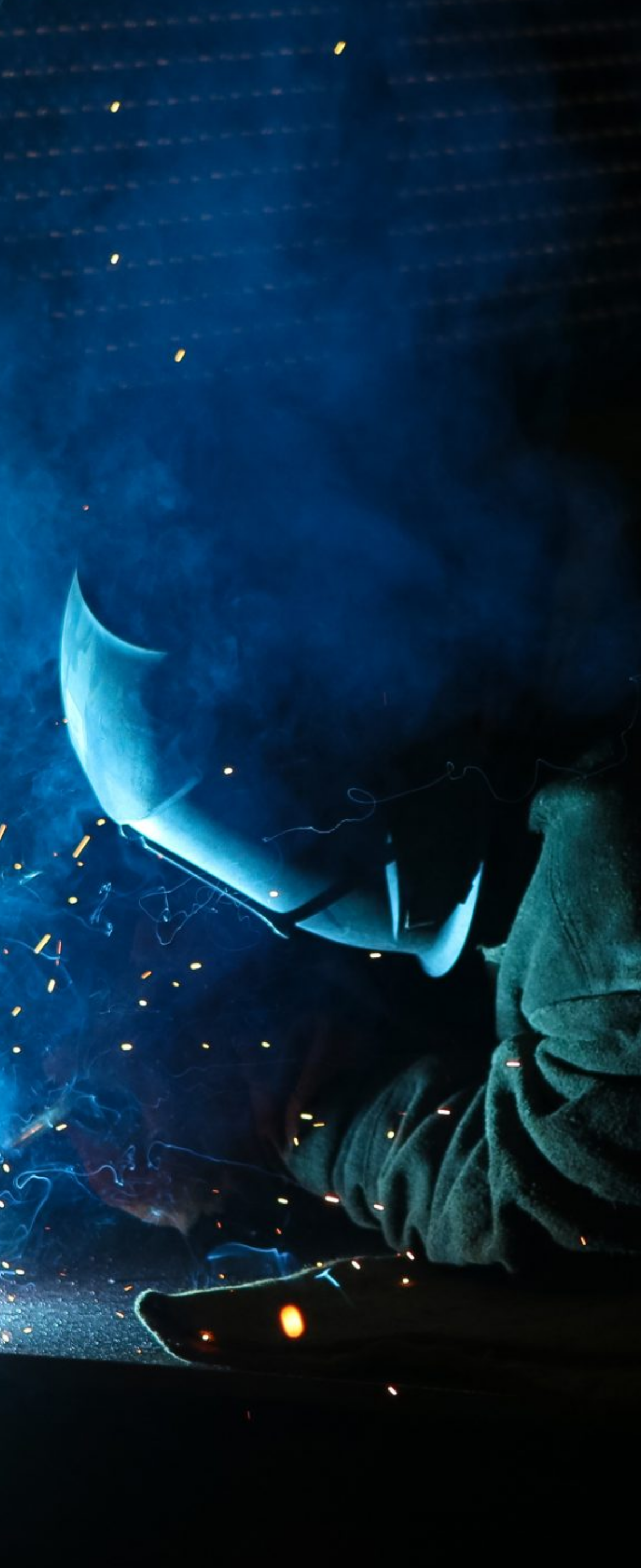Provide the bounding box coordinates in the format (top-left x, top-left y, bottom-right x, bottom-right y). All values are floating point numbers between 0 and 1. Determine the bounding box coordinate of the UI element described as: name="et_pb_contact_email_0" placeholder="Email Address"

[0.25, 0.385, 0.75, 0.438]